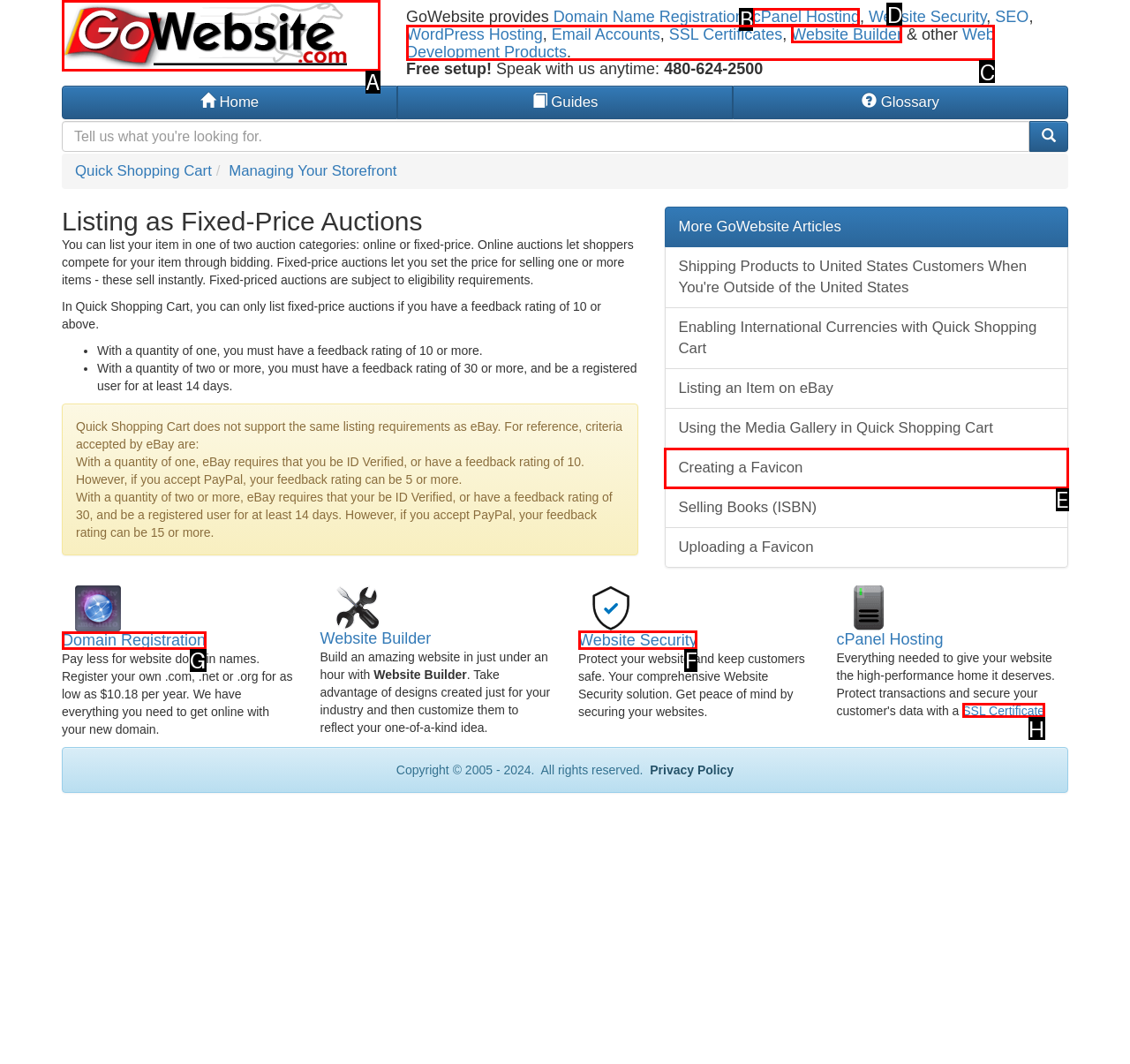Select the proper HTML element to perform the given task: Visit the 'Privacy Policy' page Answer with the corresponding letter from the provided choices.

None